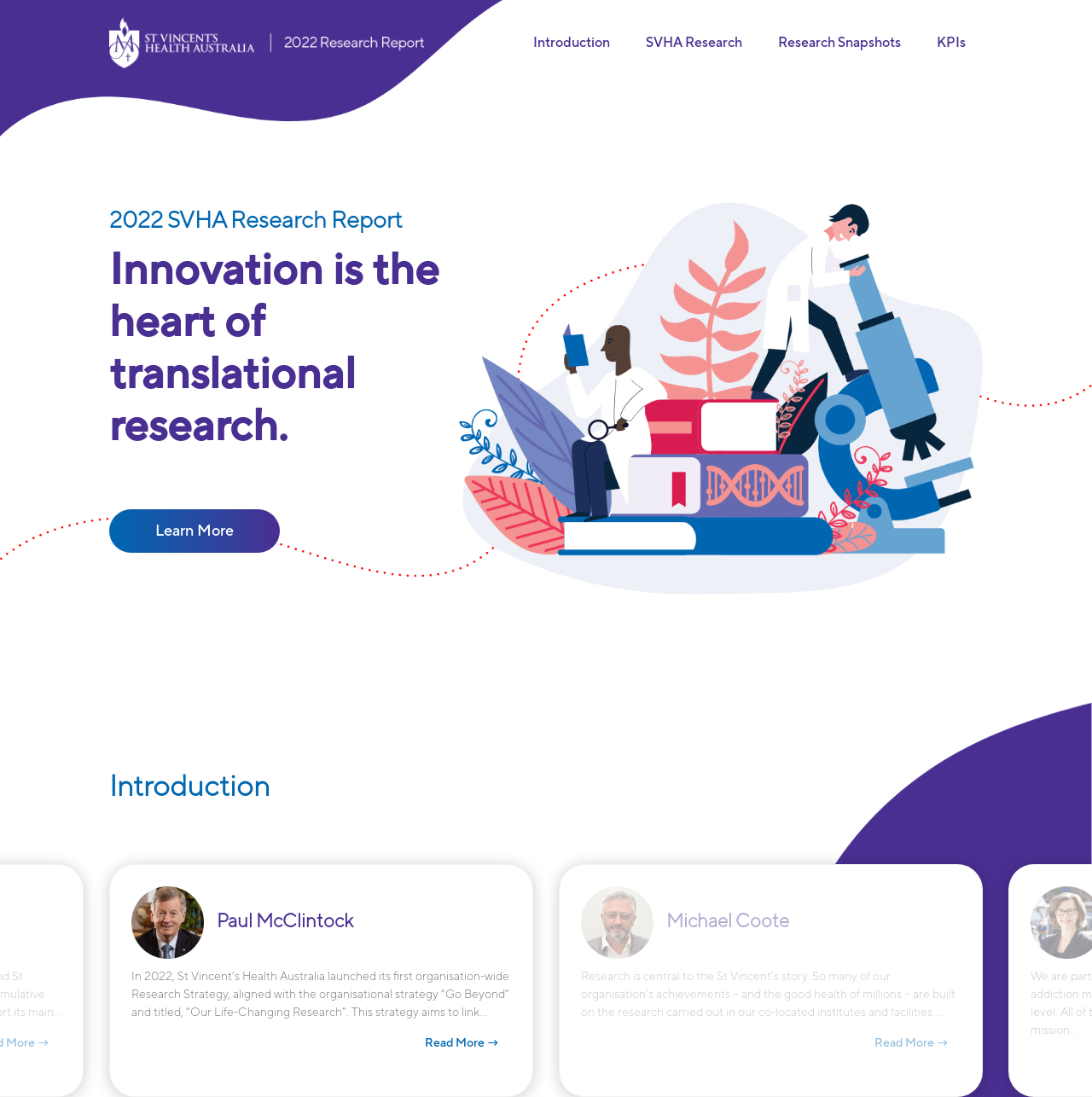Find the primary header on the webpage and provide its text.

2022 SVHA Research Report